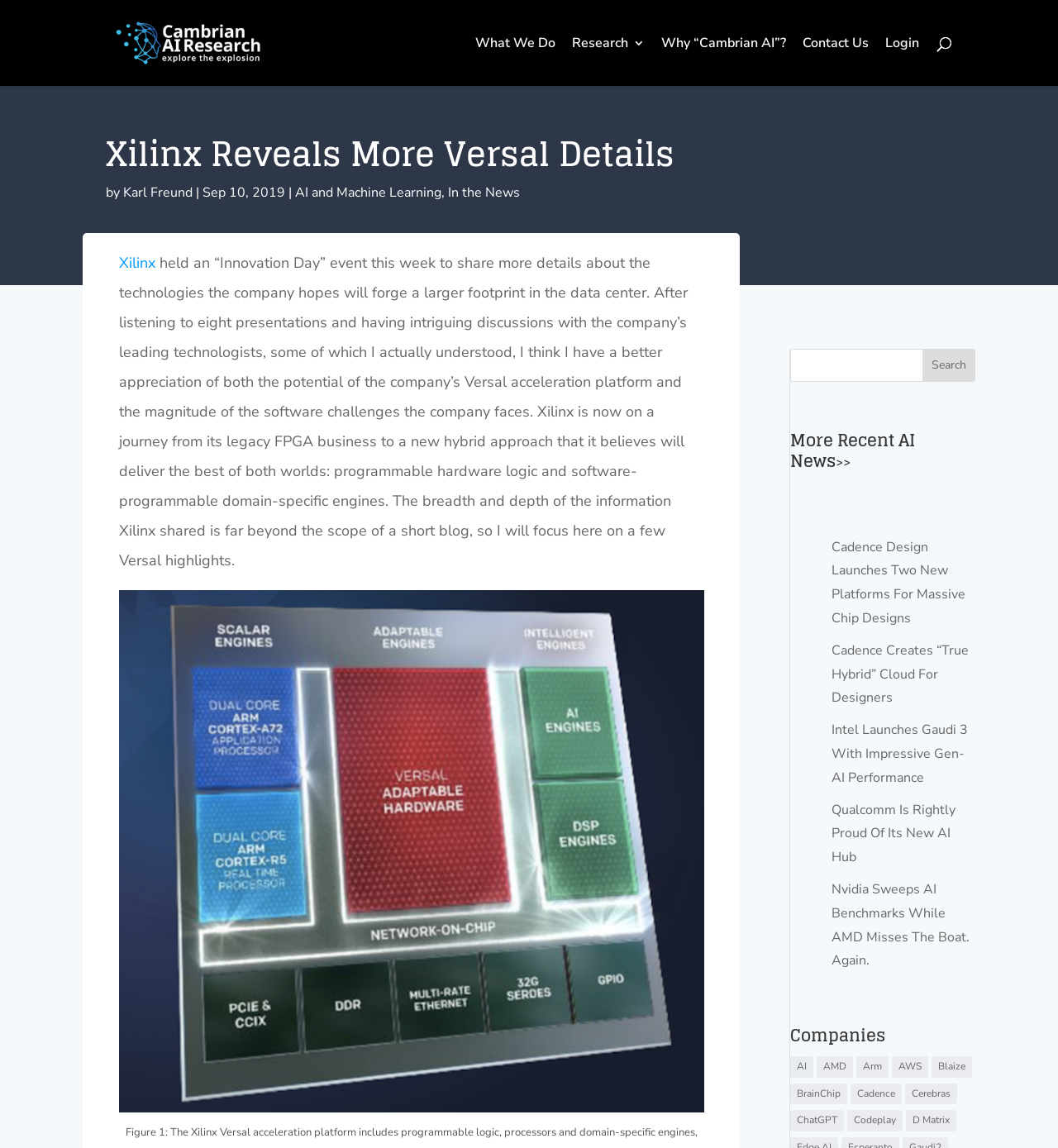Identify the bounding box coordinates for the element you need to click to achieve the following task: "Learn about Cadence Design". Provide the bounding box coordinates as four float numbers between 0 and 1, in the form [left, top, right, bottom].

[0.786, 0.468, 0.912, 0.546]